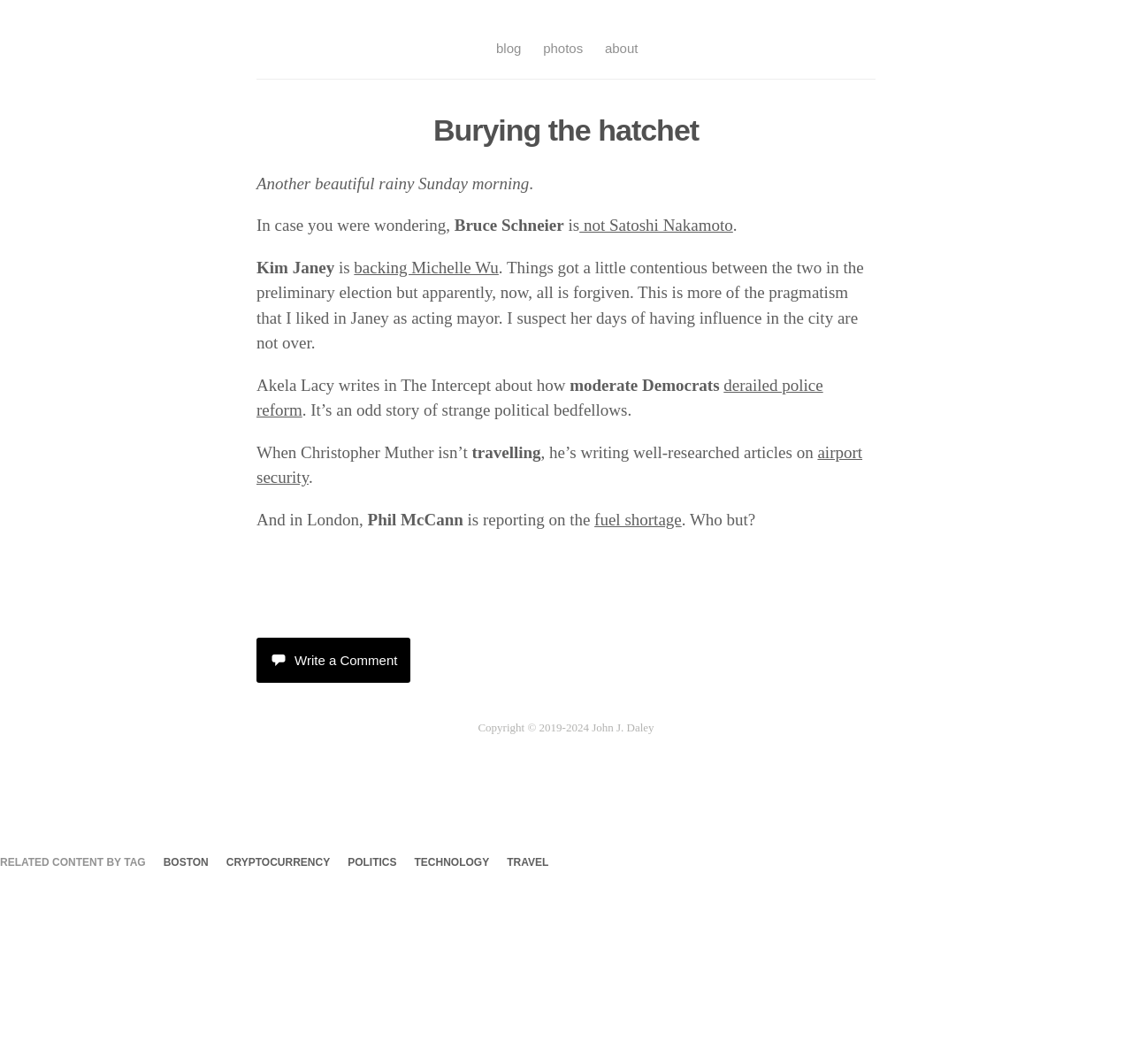Please identify and generate the text content of the webpage's main heading.

Burying the hatchet